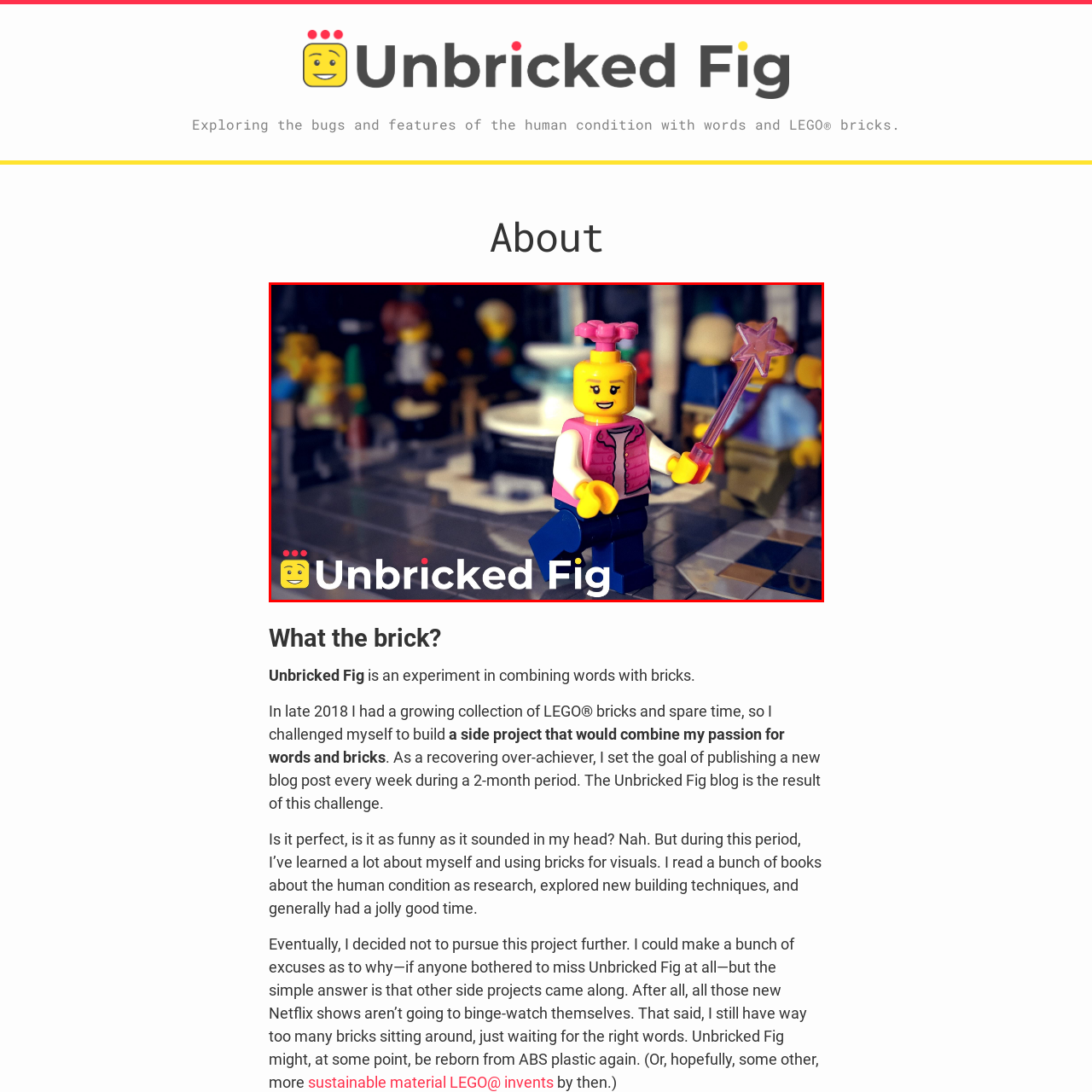Look at the image within the red outlined box, What is the color of the Unbricked Fig's vest? Provide a one-word or brief phrase answer.

Pink